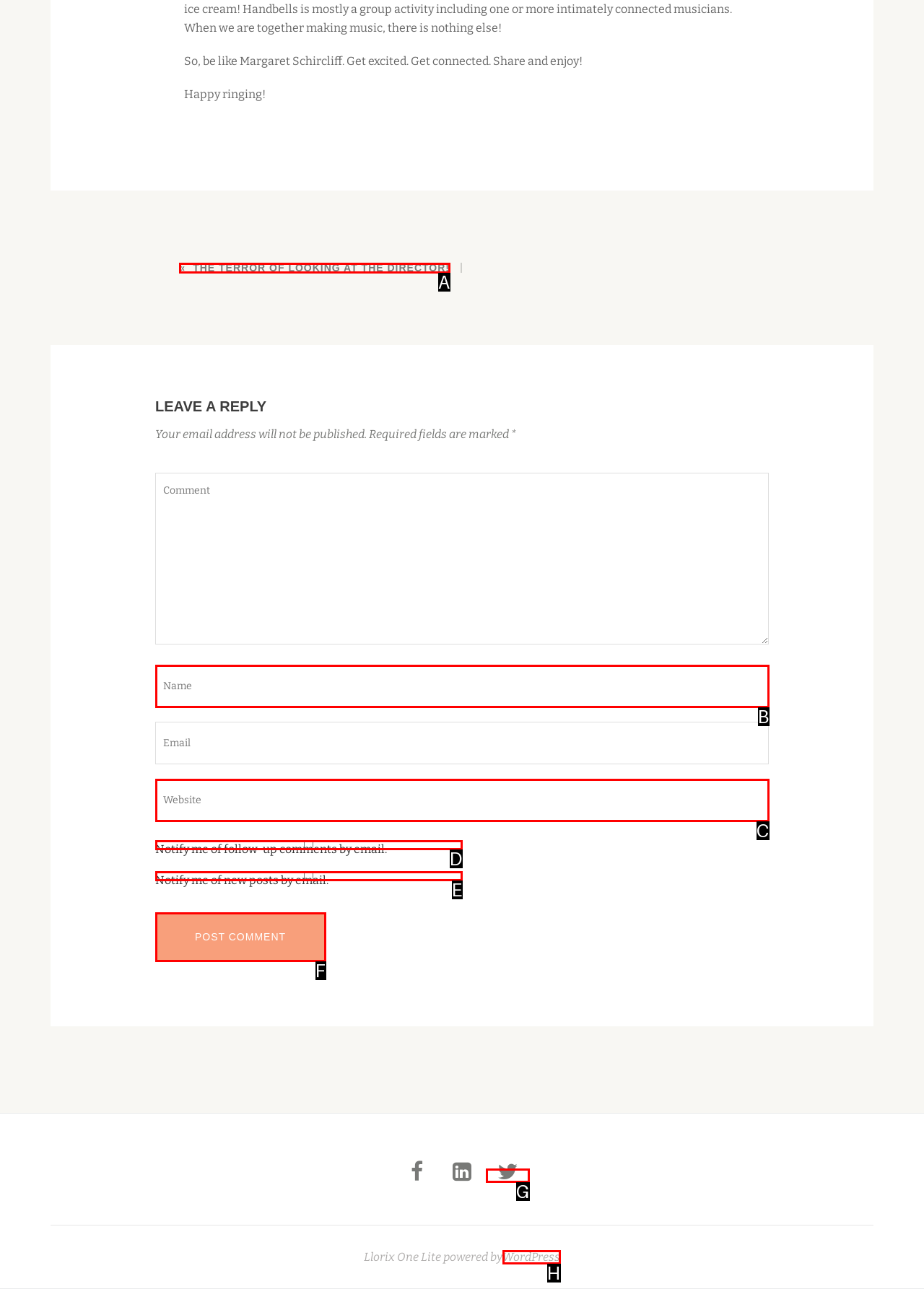Given the description: name="submit" value="Post Comment", identify the matching HTML element. Provide the letter of the correct option.

F